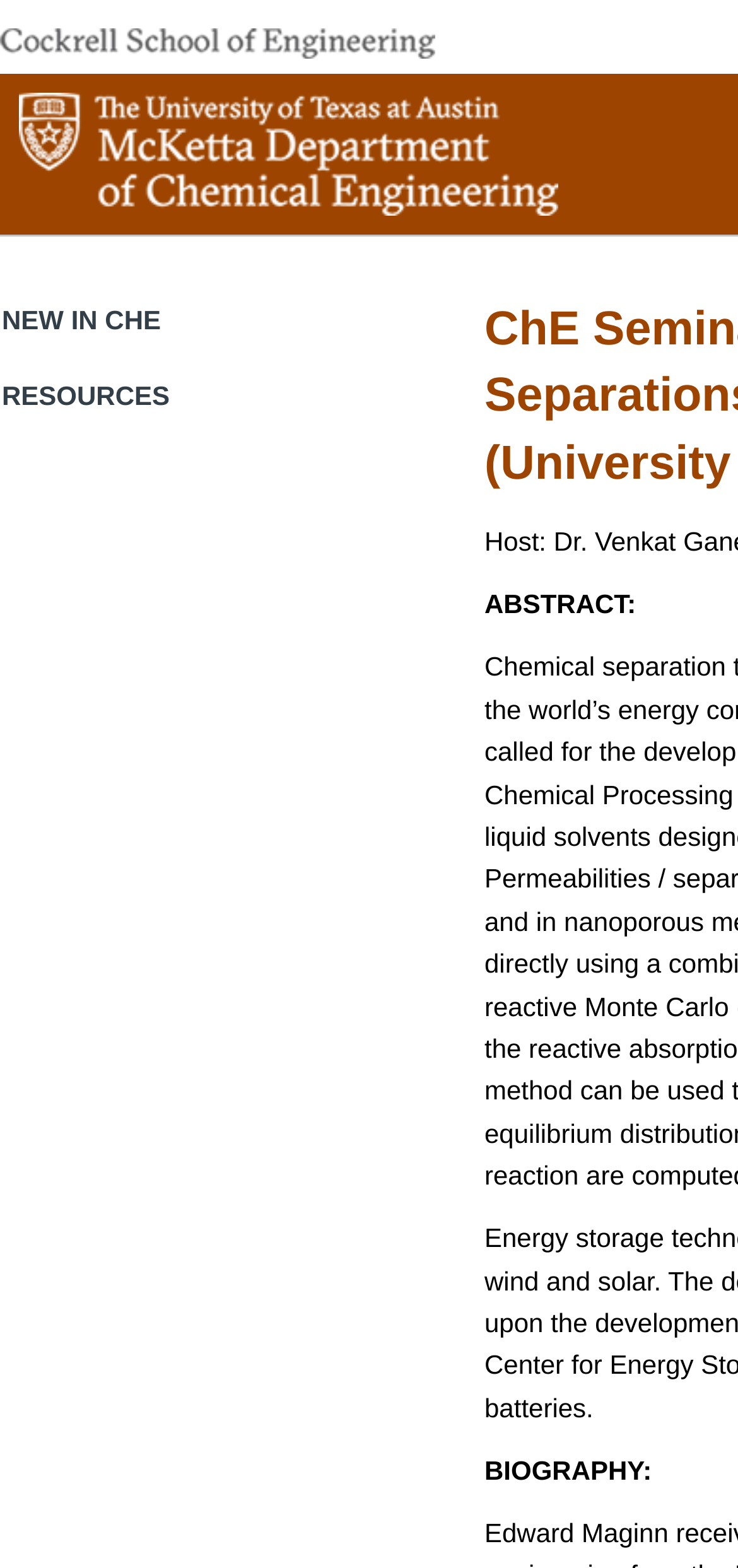Determine the primary headline of the webpage.

ChE Seminar – “Computational Design of New Materials for Separations and Energy Storage” by Dr. Edward Maginn (University of Notre Dame)